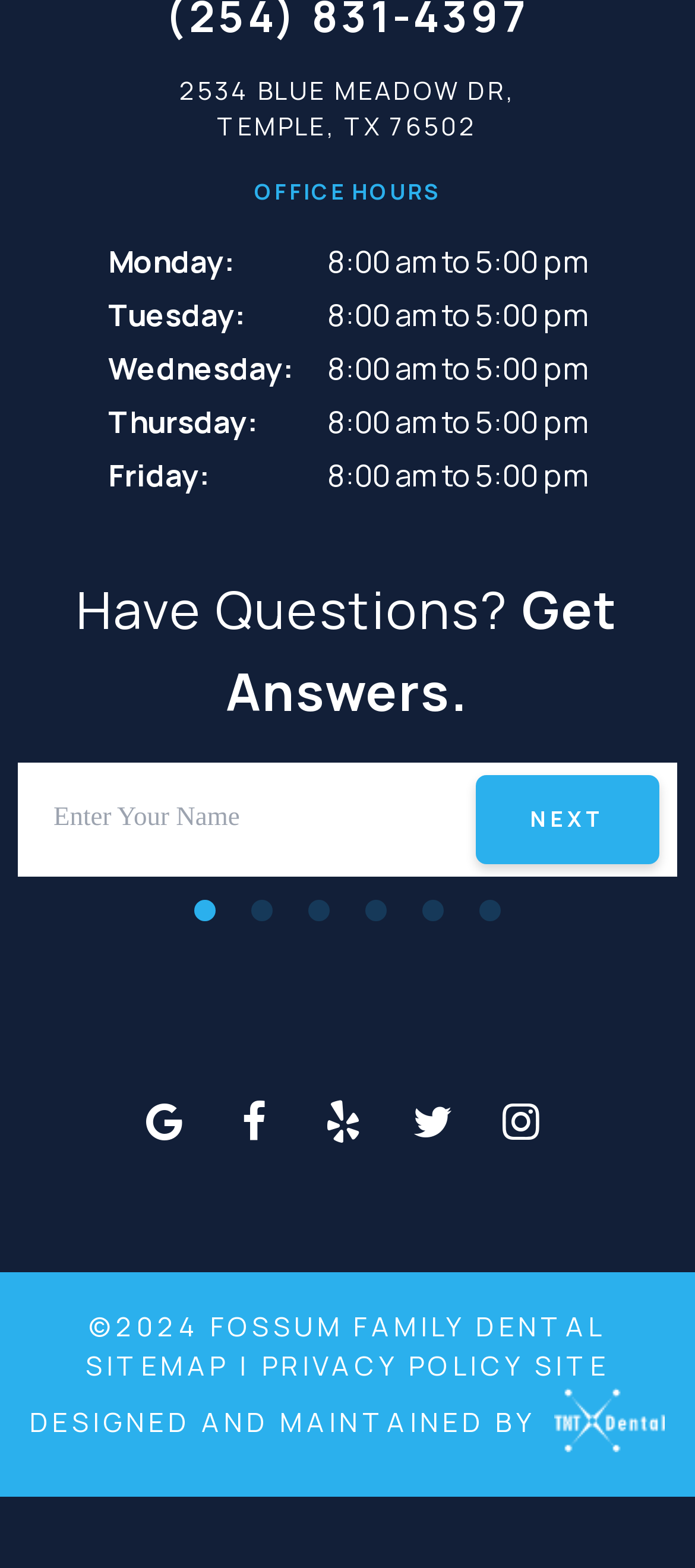How many social media links are at the bottom of the page?
Please provide a comprehensive answer to the question based on the webpage screenshot.

At the bottom of the page, there are five social media links: 'google', 'facebook', 'yelp', 'twitter', and 'instagram', which are found in the LayoutTable element.